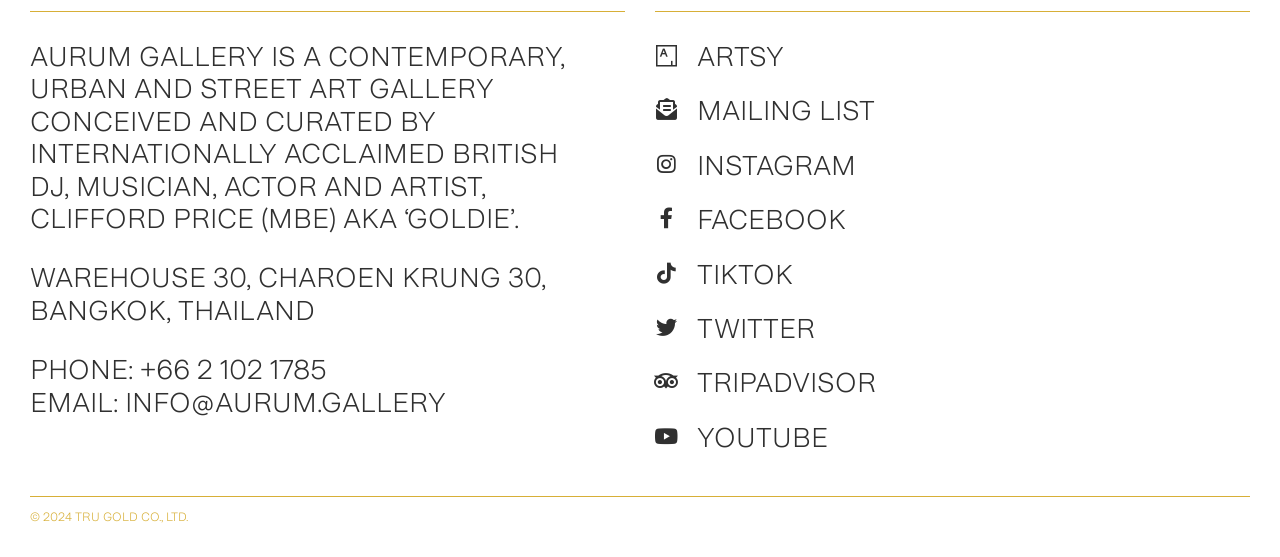Please specify the bounding box coordinates of the clickable section necessary to execute the following command: "Subscribe to Aurum Gallery's YouTube channel".

[0.504, 0.746, 0.537, 0.822]